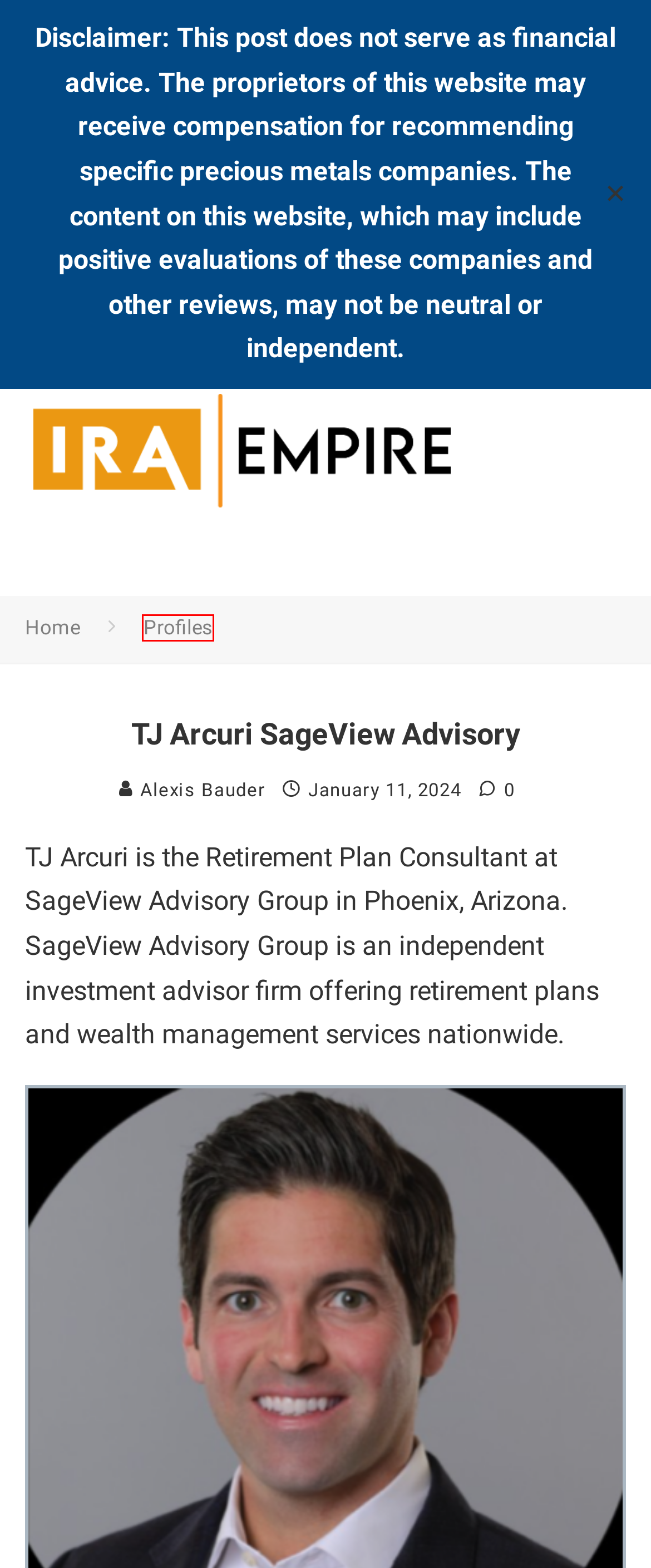You’re provided with a screenshot of a webpage that has a red bounding box around an element. Choose the best matching webpage description for the new page after clicking the element in the red box. The options are:
A. Rosland Capital Reviews (June 2024)
B. About Us - IRAEmpire.com
C. Profiles - IRAEmpire.com
D. Best Crypto IRA Companies: Experts Recommended (Updated 2023) (June 2024)
E. Goldco Reviews (June 2024)
F. IRAEmpire.com - Gold IRA Reviews & Crypto IRA Reviews
G. Alexis Bauder, Author at IRAEmpire.com
H. Augusta Precious Metals Reviews (June 2024)

C